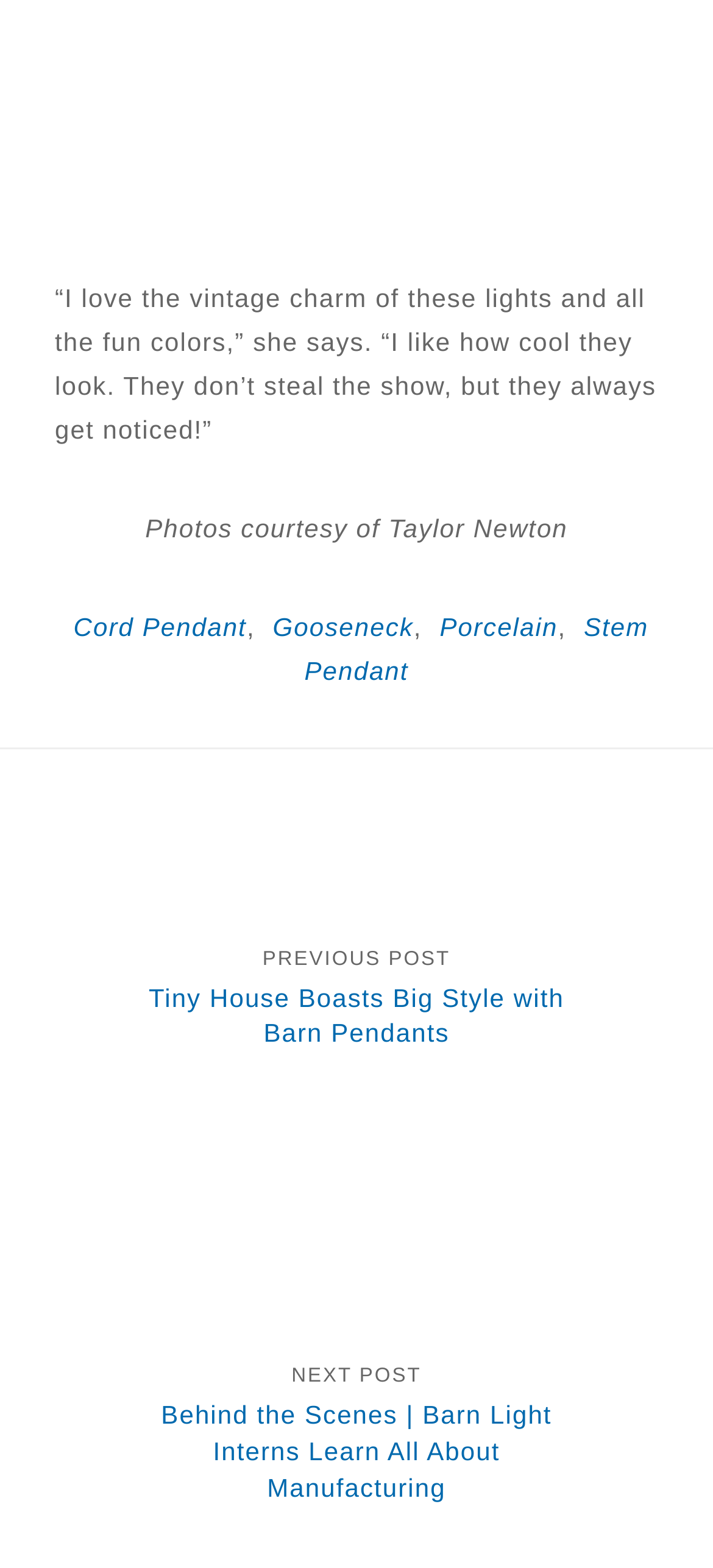How many navigation links are there?
Answer briefly with a single word or phrase based on the image.

3